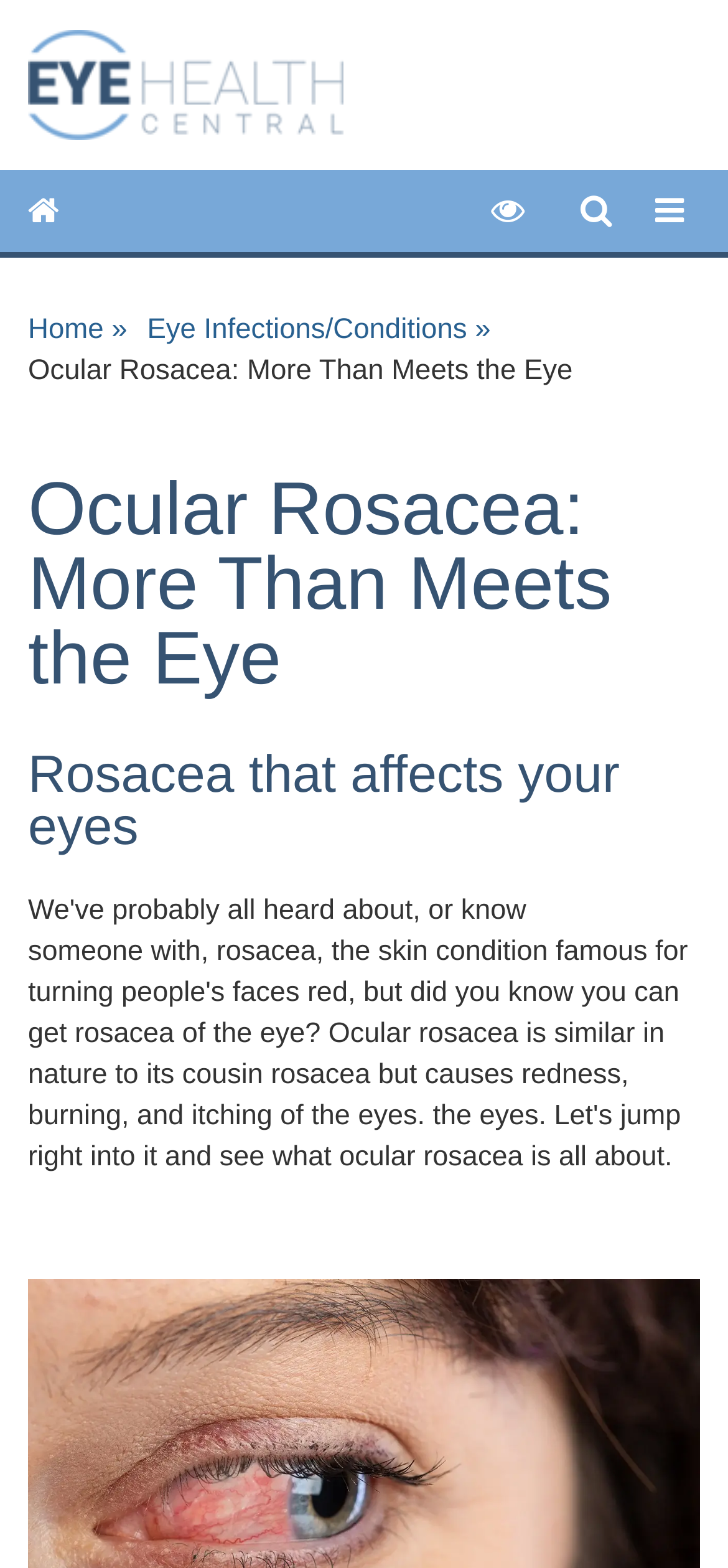Extract the bounding box coordinates for the HTML element that matches this description: "Eye Infections/Conditions". The coordinates should be four float numbers between 0 and 1, i.e., [left, top, right, bottom].

[0.202, 0.2, 0.674, 0.22]